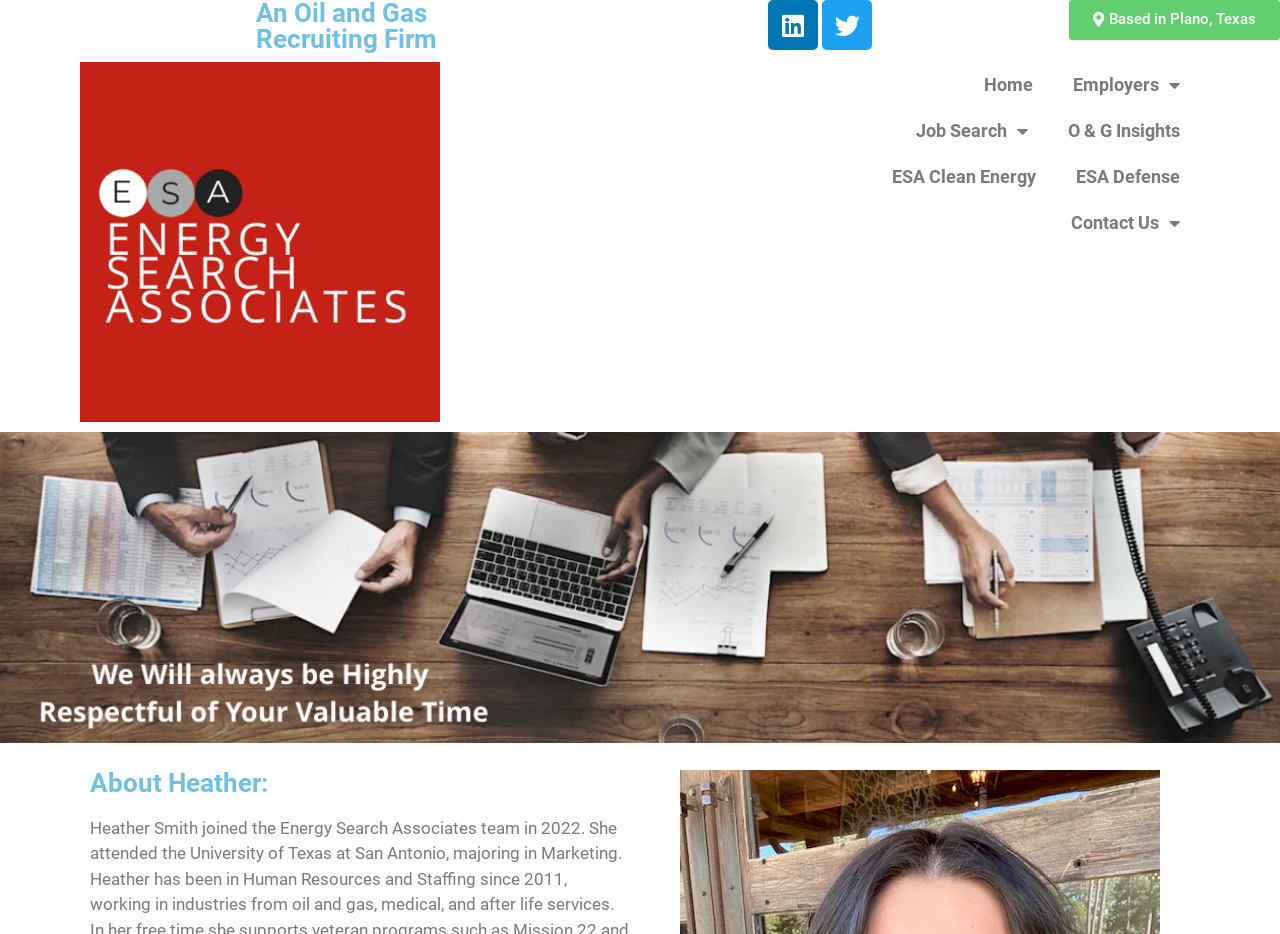What is the purpose of the carousel?
Based on the visual content, answer with a single word or a brief phrase.

Horizontal scrolling